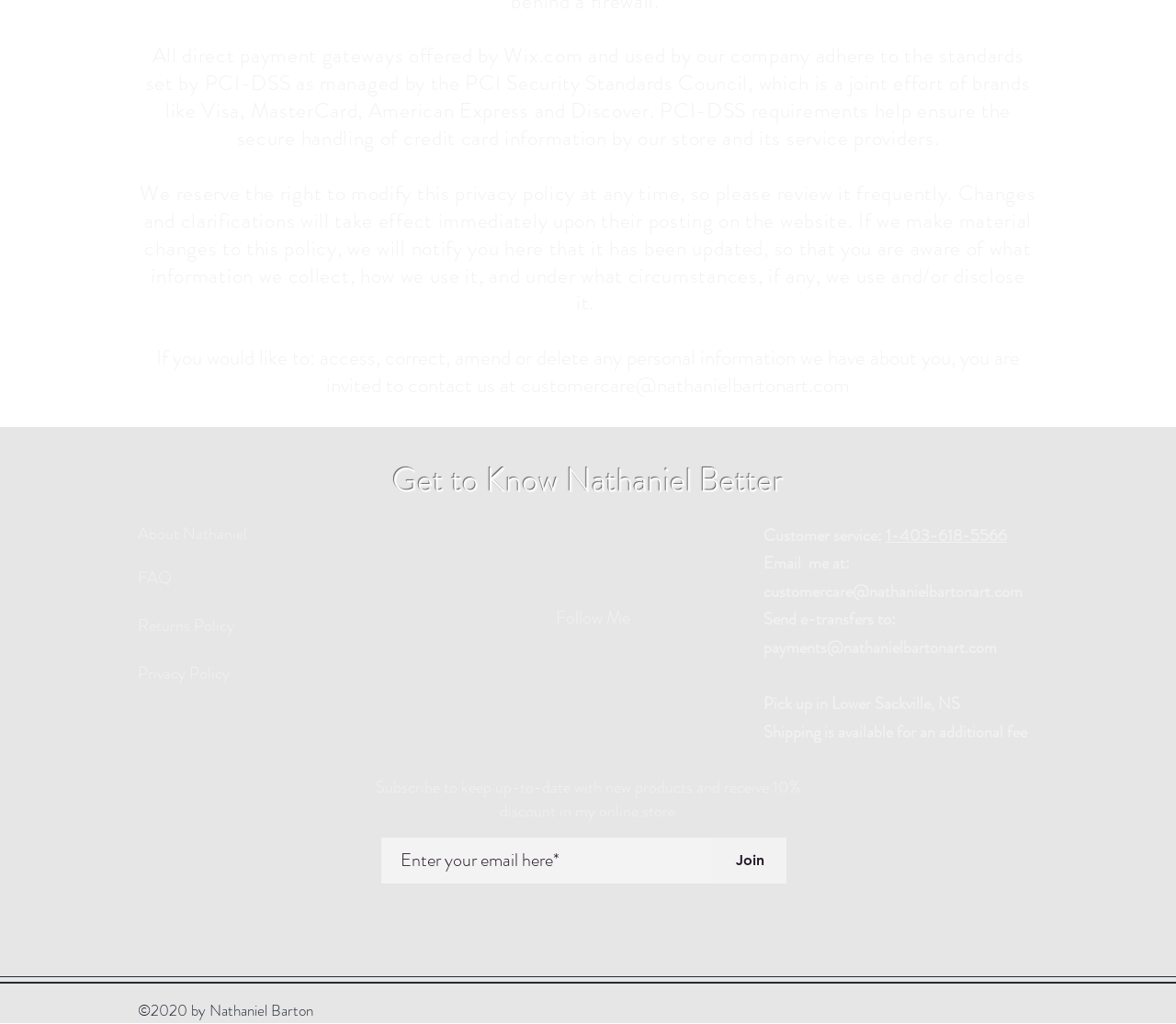Determine the bounding box coordinates for the area you should click to complete the following instruction: "Click the 'About Nathaniel' link".

[0.117, 0.509, 0.21, 0.532]